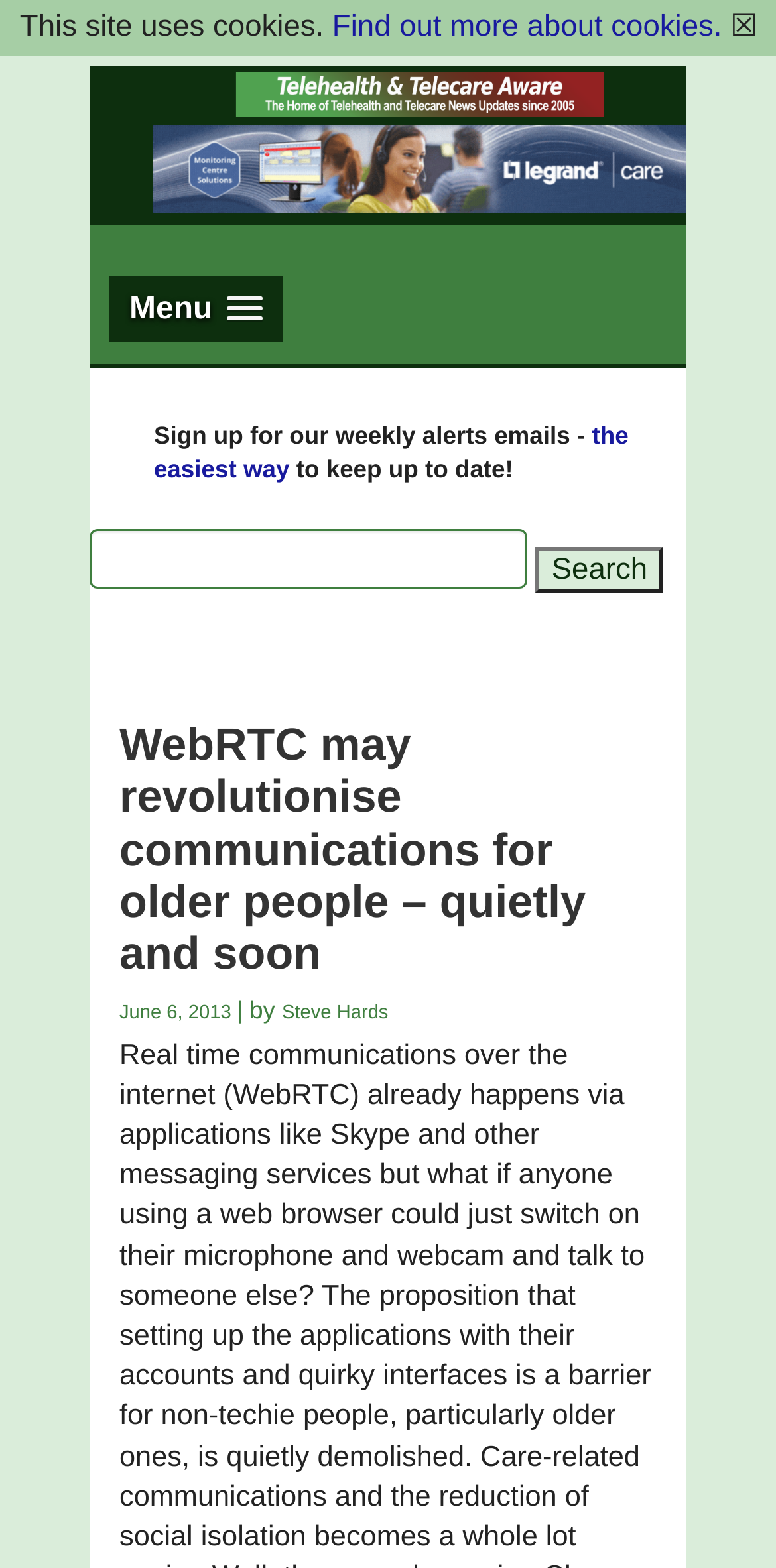Please give a succinct answer using a single word or phrase:
What is the date of the article?

June 6, 2013